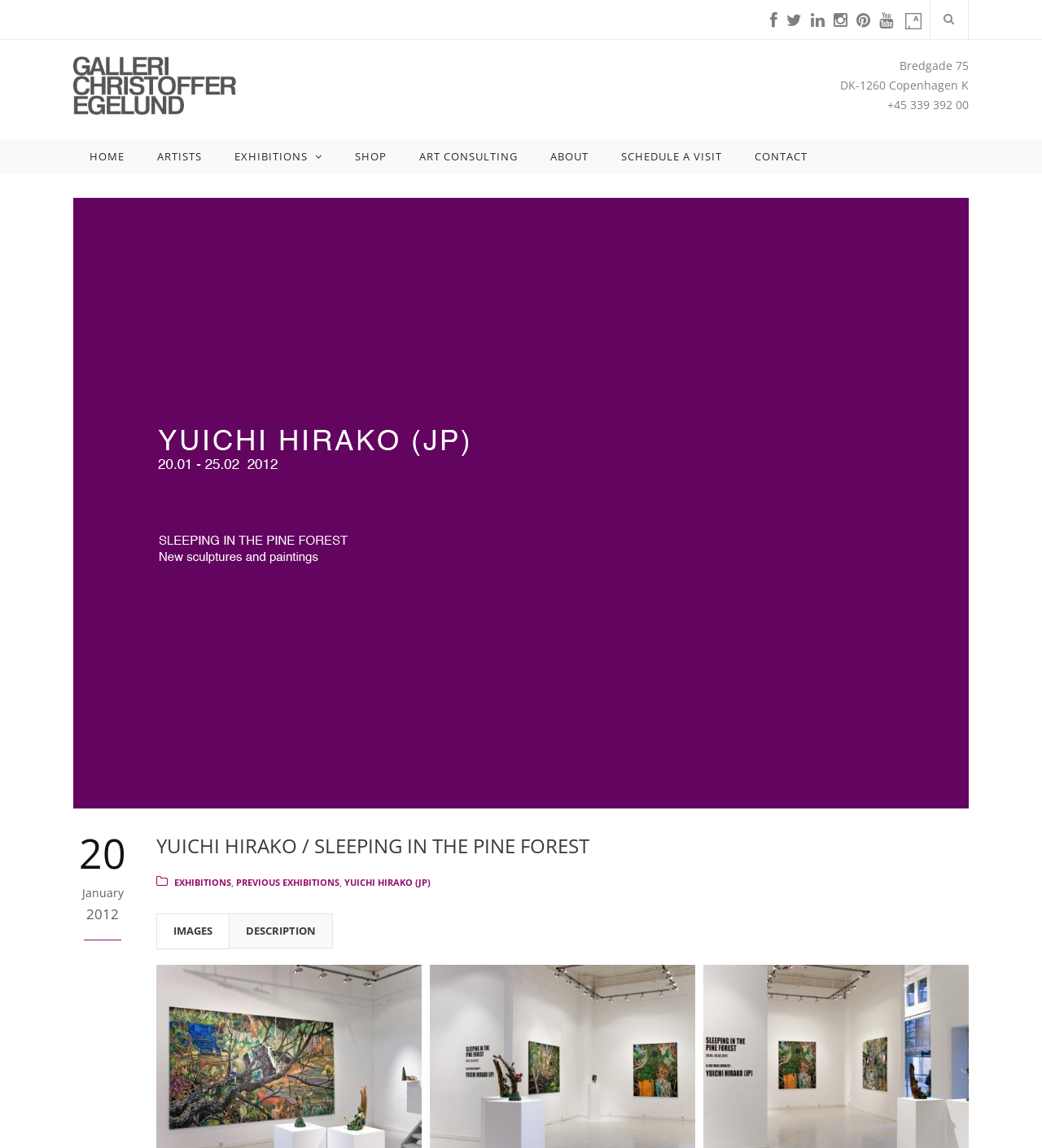Please predict the bounding box coordinates of the element's region where a click is necessary to complete the following instruction: "View the Galleri Christoffer Egelund homepage". The coordinates should be represented by four float numbers between 0 and 1, i.e., [left, top, right, bottom].

[0.07, 0.066, 0.227, 0.08]